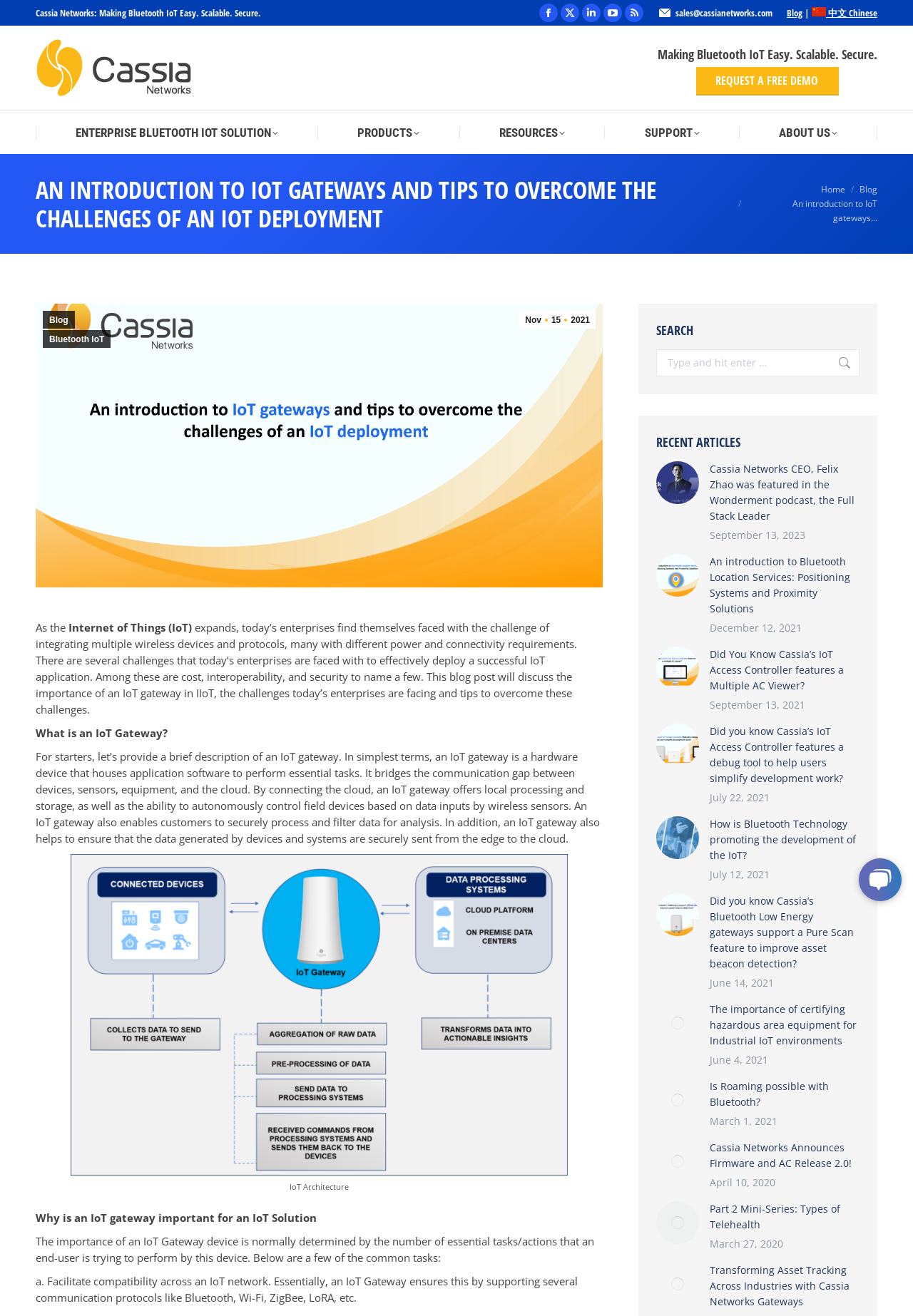What is the name of the podcast featured in the recent article?
Please look at the screenshot and answer using one word or phrase.

Wonderment podcast